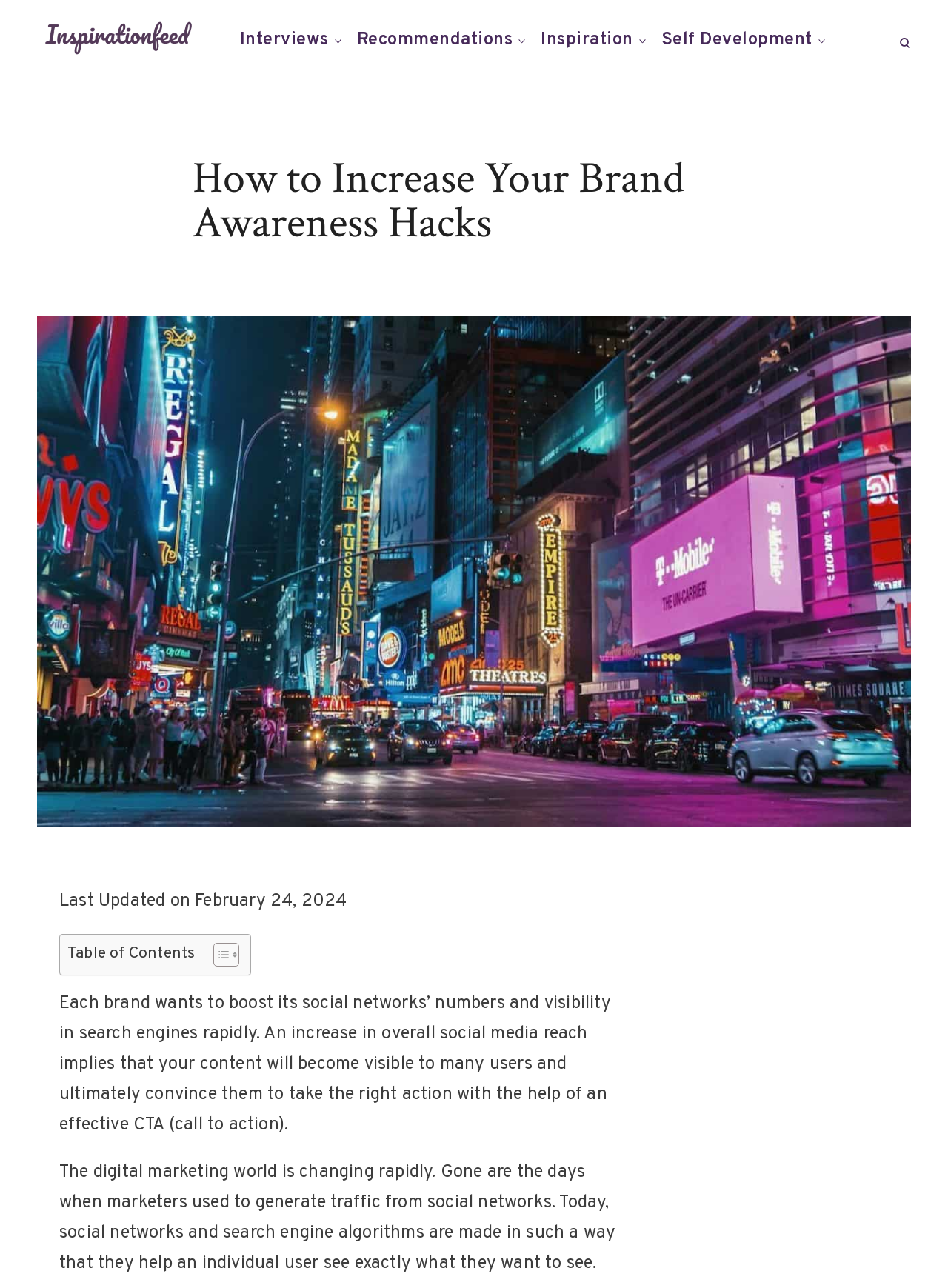Respond to the question below with a single word or phrase: What is the name of the website?

Inspirationfeed